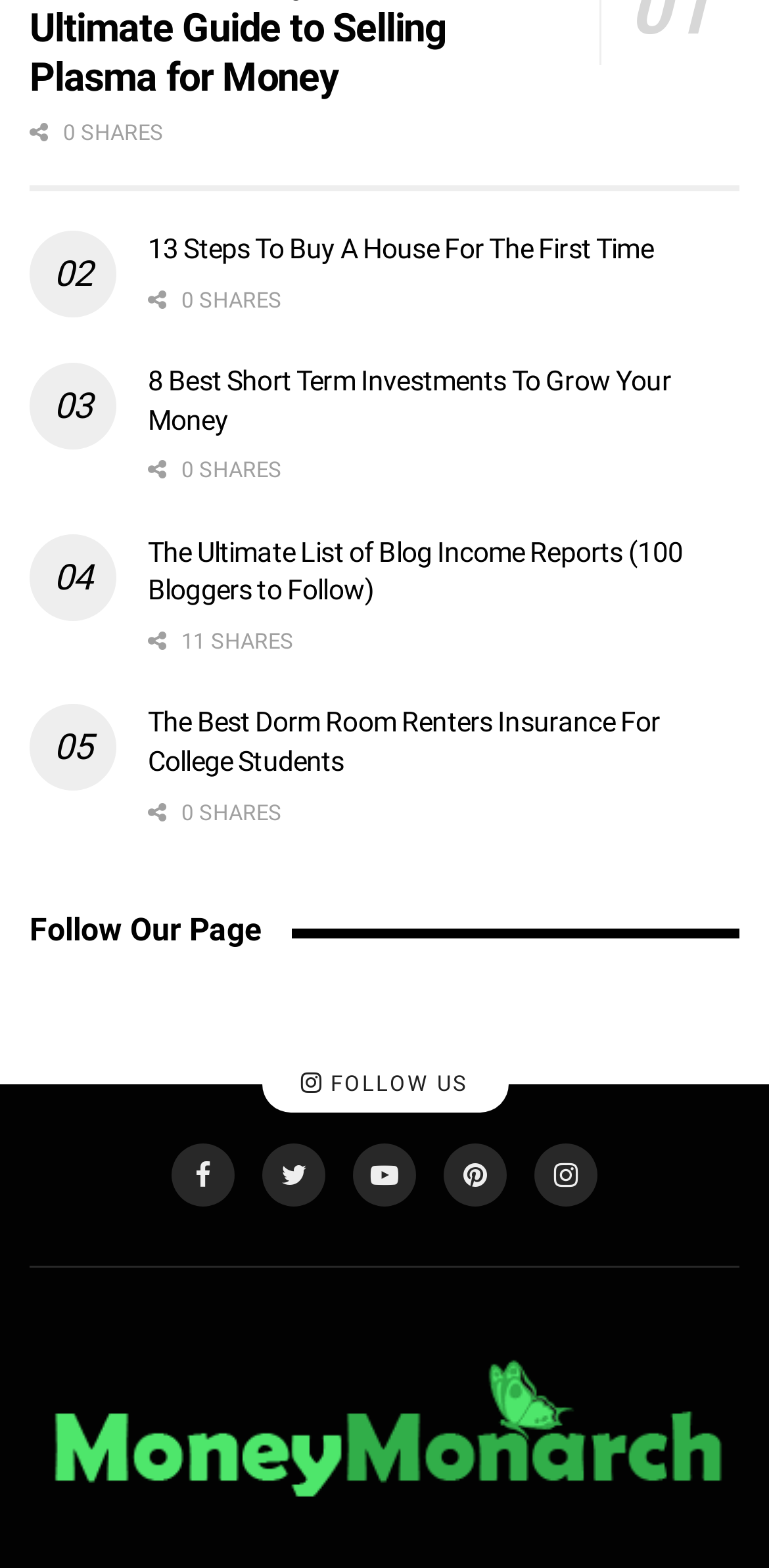What is the purpose of the button with the text 'Follow Our Page'?
Based on the visual information, provide a detailed and comprehensive answer.

I looked at the button with the text 'Follow Our Page' and inferred that its purpose is to allow users to follow the page, likely on a social media platform.